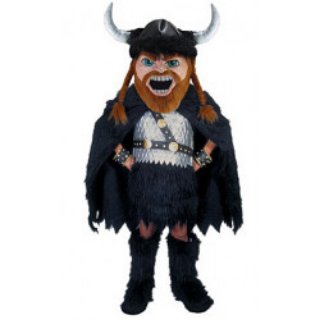Based on the image, provide a detailed response to the question:
What is on the mascot's head?

According to the caption, the mascot wears a 'horned helmet on its head', which emphasizes its Viking theme.